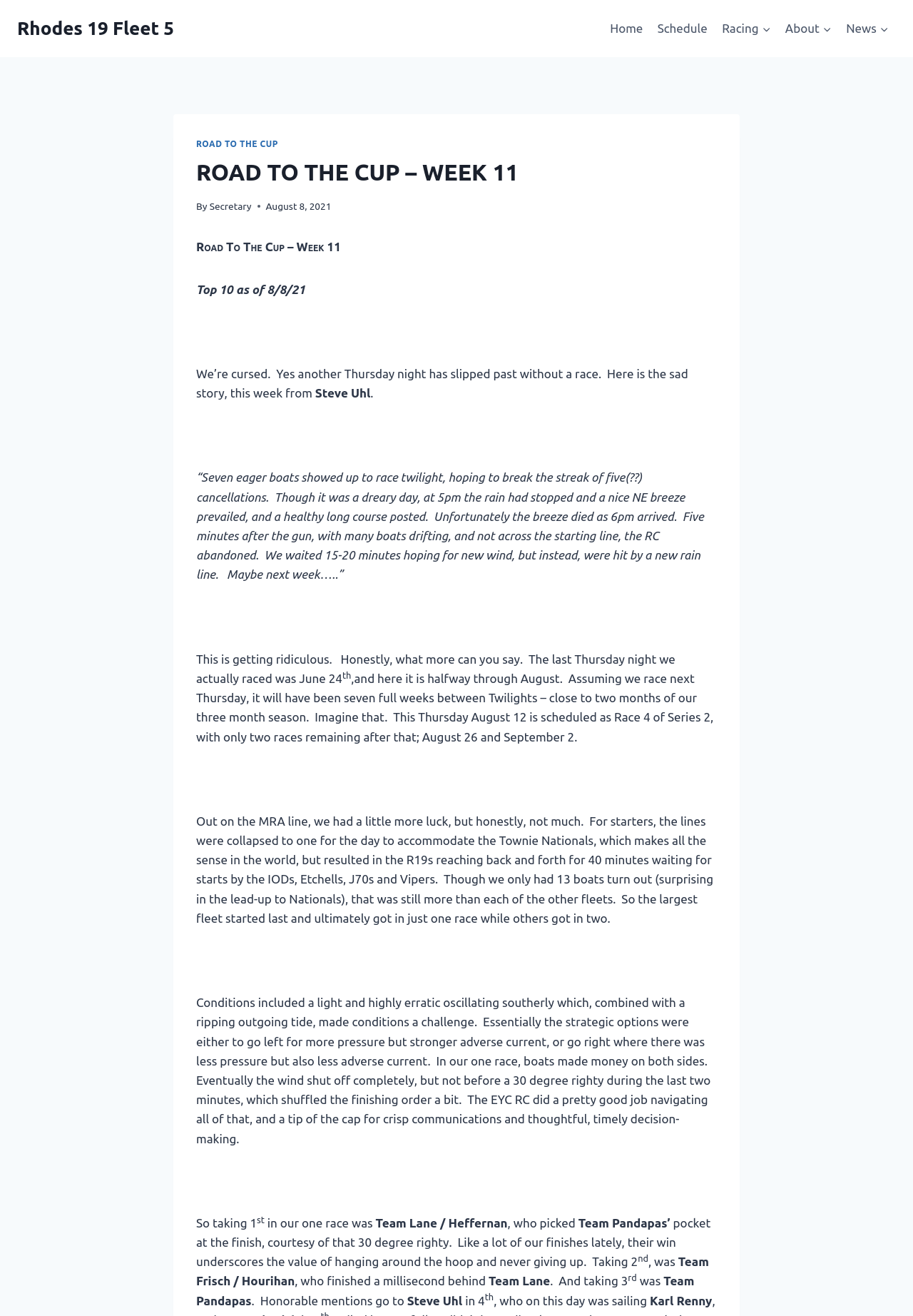Explain in detail what you observe on this webpage.

The webpage is about the "Road to the Cup" in the Rhodes 19 Fleet 5, specifically focusing on Week 11. At the top, there is a primary navigation menu with links to "Home", "Schedule", "Racing", "About", and "News". Below the navigation menu, there is a header section with a link to "ROAD TO THE CUP" and a heading that reads "ROAD TO THE CUP – WEEK 11". 

The main content of the webpage is a blog post written by "Secretary" on August 8, 2021. The post starts with a brief introduction, followed by a description of the sad story of the week, which is that there was no race on Thursday night due to the lack of wind. The author, Steve Uhl, shares his frustration and disappointment about the situation.

The post then moves on to discuss the MRA line, where there was a little more luck, but still not much. The author describes the challenging conditions, including a light and erratic southerly wind, and a strong outgoing tide. Despite the difficulties, the EYC RC did a good job navigating the situation.

The post concludes with the results of the one race that was held, with Team Lane/Heffernan taking first place, Team Frisch/Hourihan taking second, and Team Pandapas taking third. There are also honorable mentions to Steve Uhl, who finished fourth, and Karl Renny, who was sailing with him.